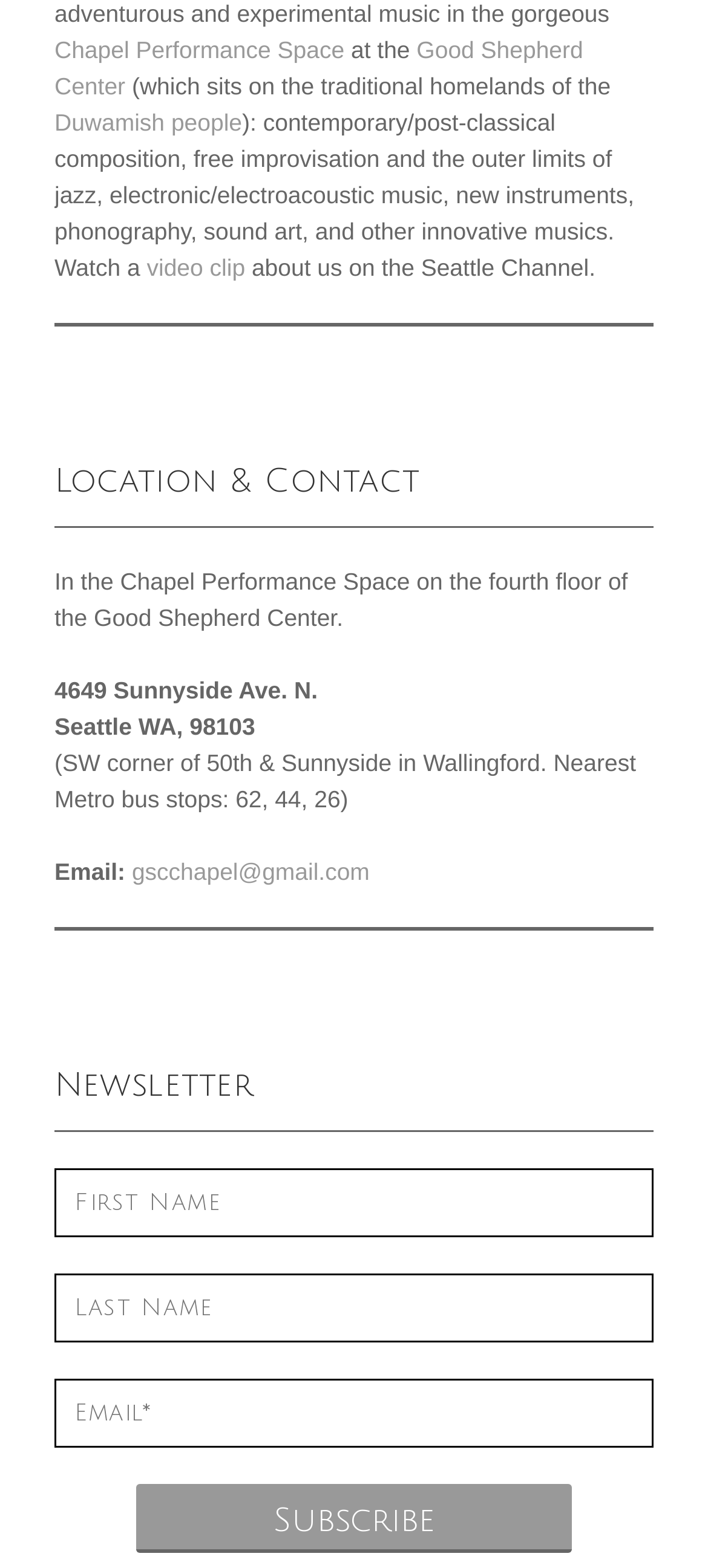Provide your answer in one word or a succinct phrase for the question: 
What is the address of the Good Shepherd Center?

4649 Sunnyside Ave. N.